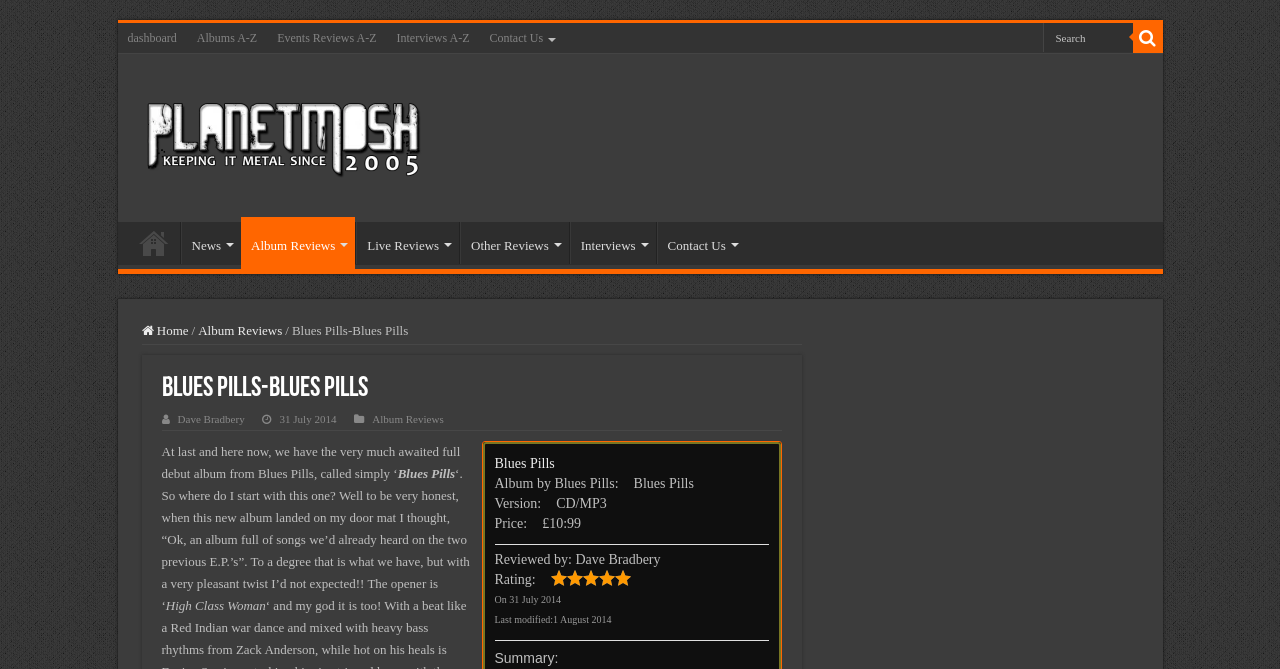Locate the bounding box coordinates of the element that should be clicked to fulfill the instruction: "Click on the Album Reviews link".

[0.155, 0.483, 0.221, 0.505]